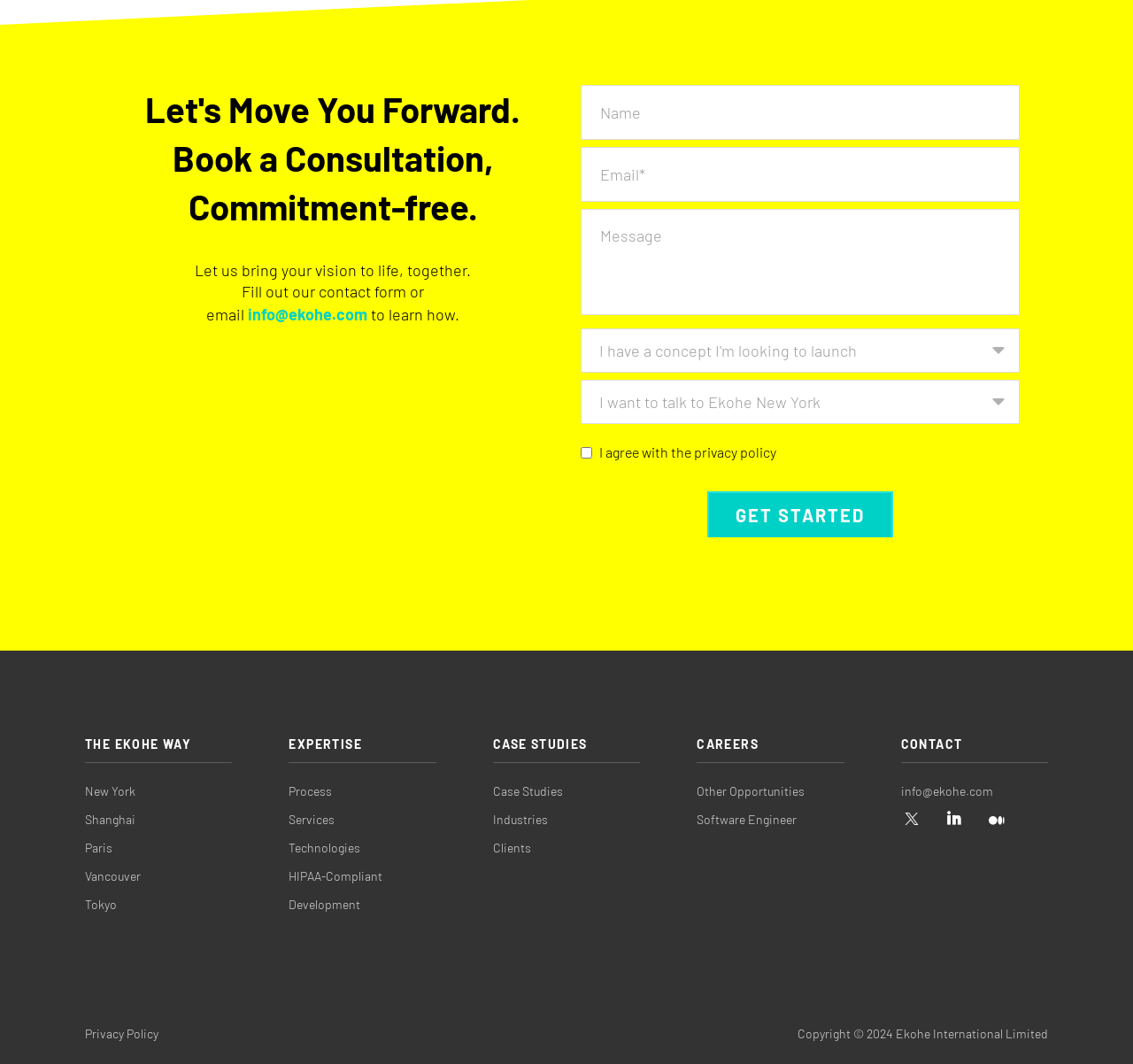Identify the bounding box coordinates for the region of the element that should be clicked to carry out the instruction: "Fill out the name field". The bounding box coordinates should be four float numbers between 0 and 1, i.e., [left, top, right, bottom].

[0.512, 0.08, 0.9, 0.131]